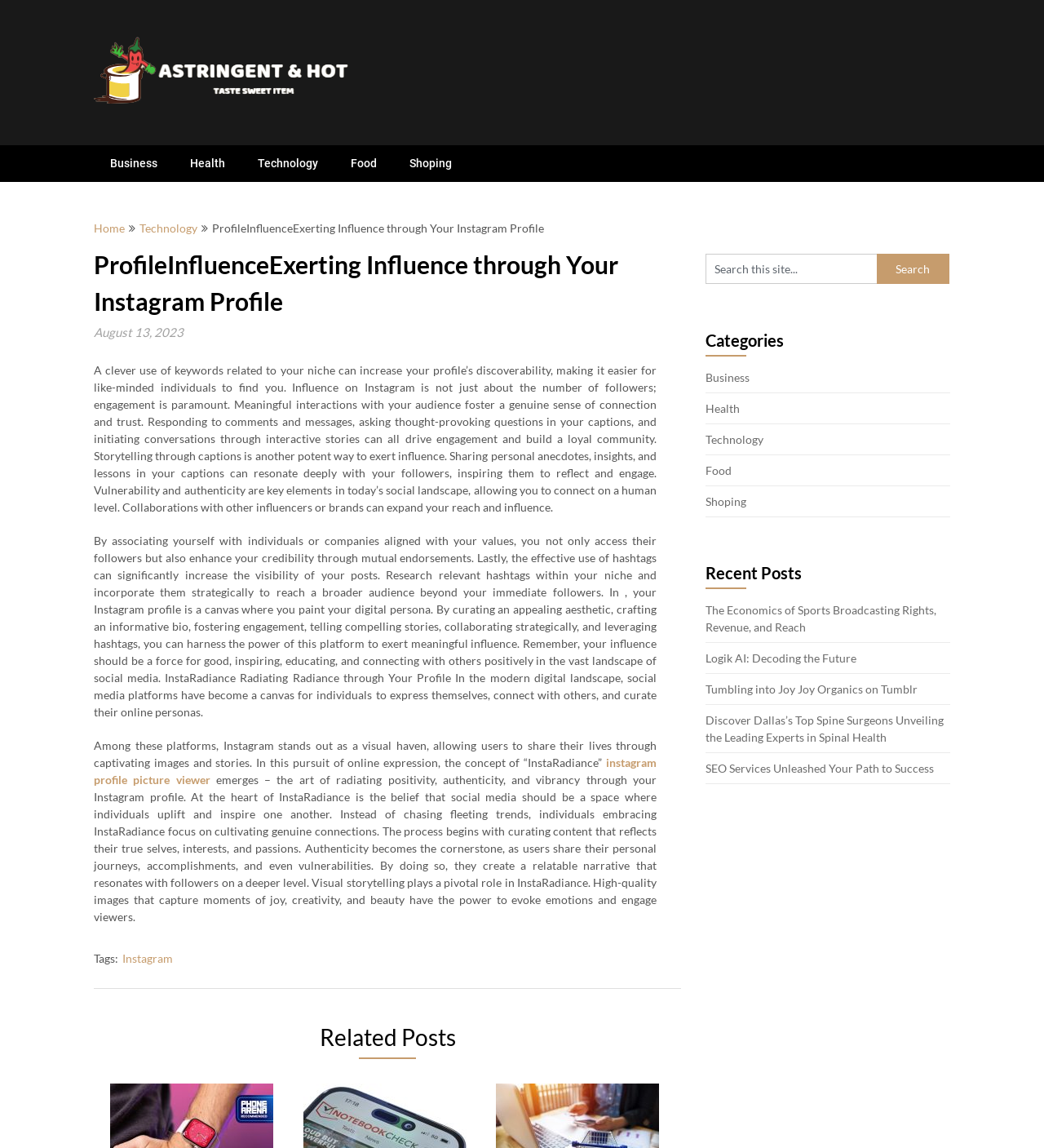Highlight the bounding box coordinates of the element you need to click to perform the following instruction: "Read related news on Revitalization of Aviation Agency Boards."

None